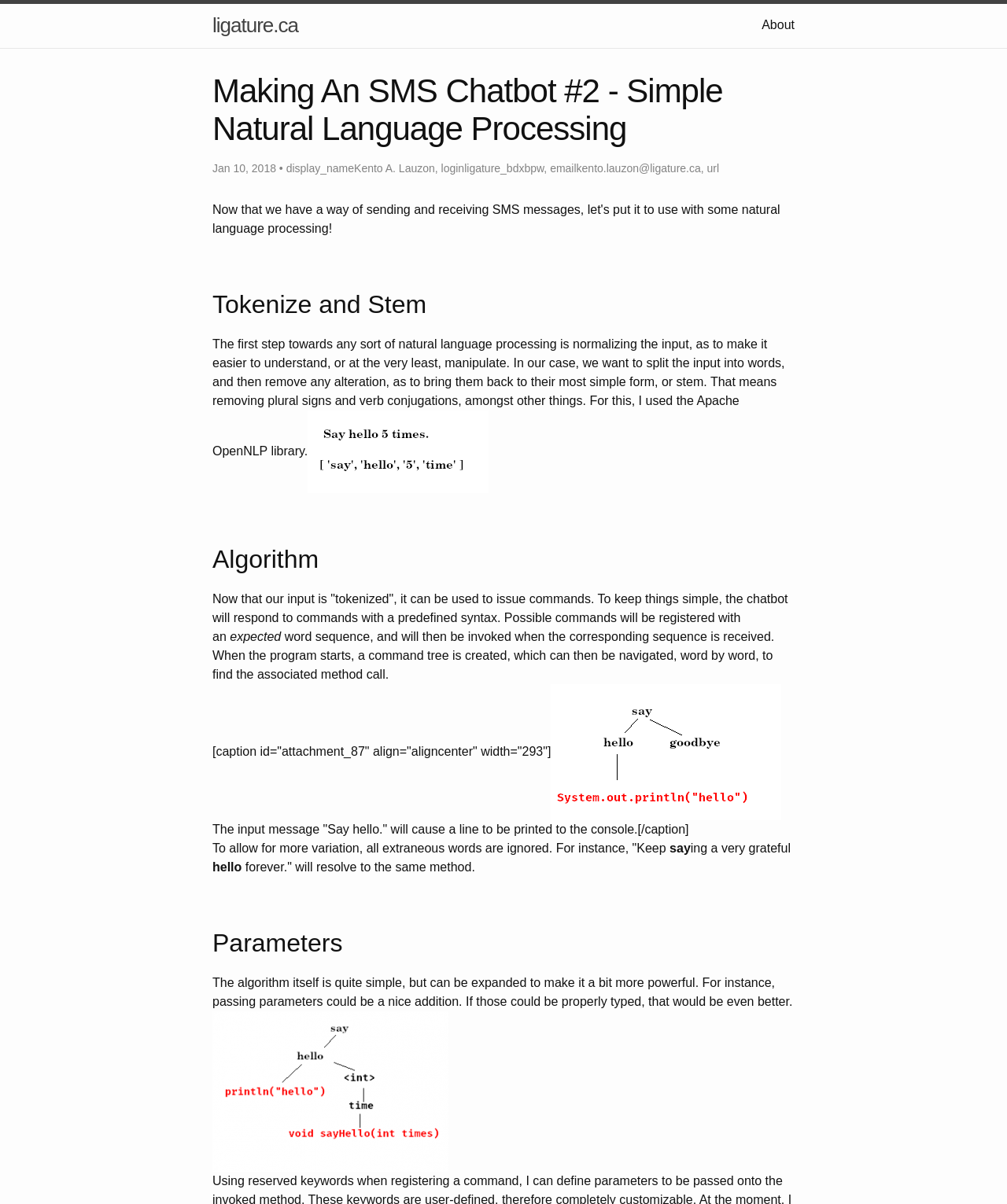Based on the image, provide a detailed and complete answer to the question: 
What is ignored in the input message?

To allow for more variation, all extraneous words are ignored in the input message. For instance, in the message 'Keep saying a very grateful hello forever.', the words 'Keep', 'saying', 'a', 'very', 'grateful', and 'forever' are ignored, and the message resolves to the same method as 'Say hello.'